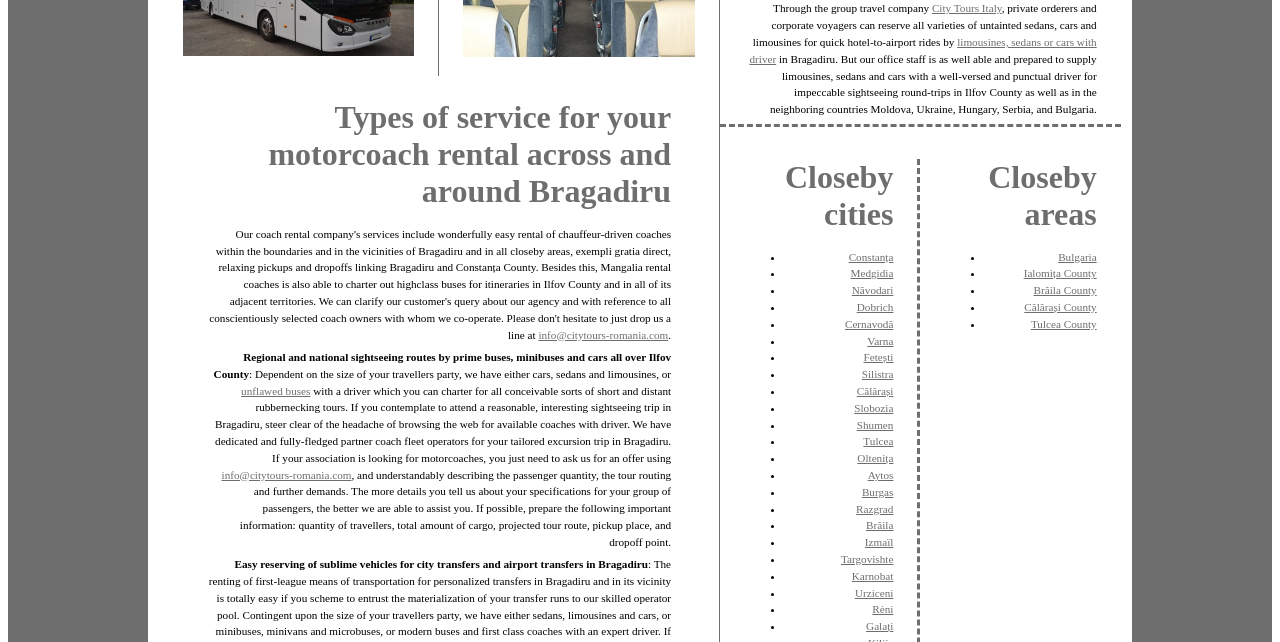Locate the bounding box coordinates of the segment that needs to be clicked to meet this instruction: "Explore limousines, sedans or cars with driver".

[0.586, 0.056, 0.857, 0.101]